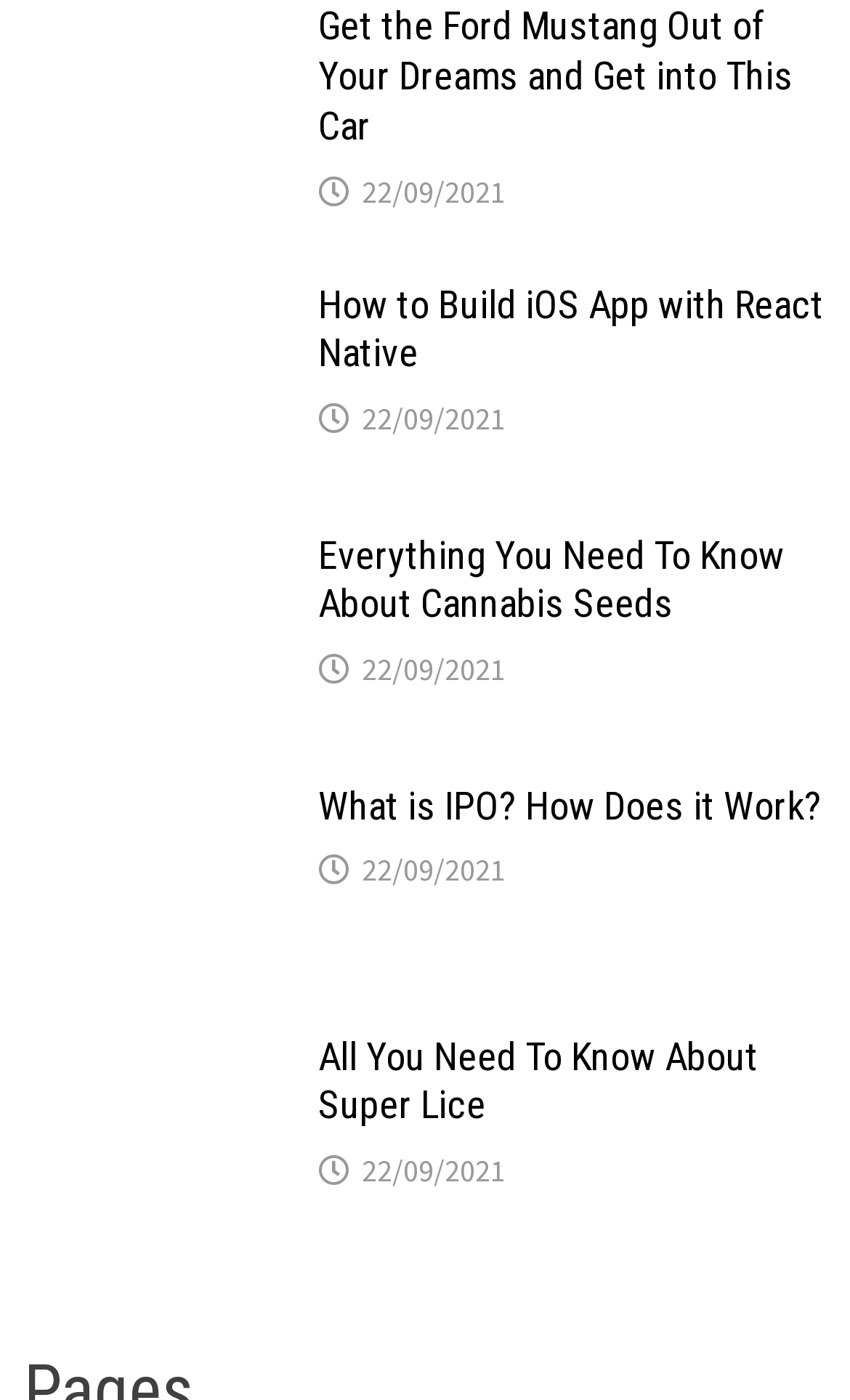Please locate the bounding box coordinates of the element that should be clicked to achieve the given instruction: "View Gallery".

None